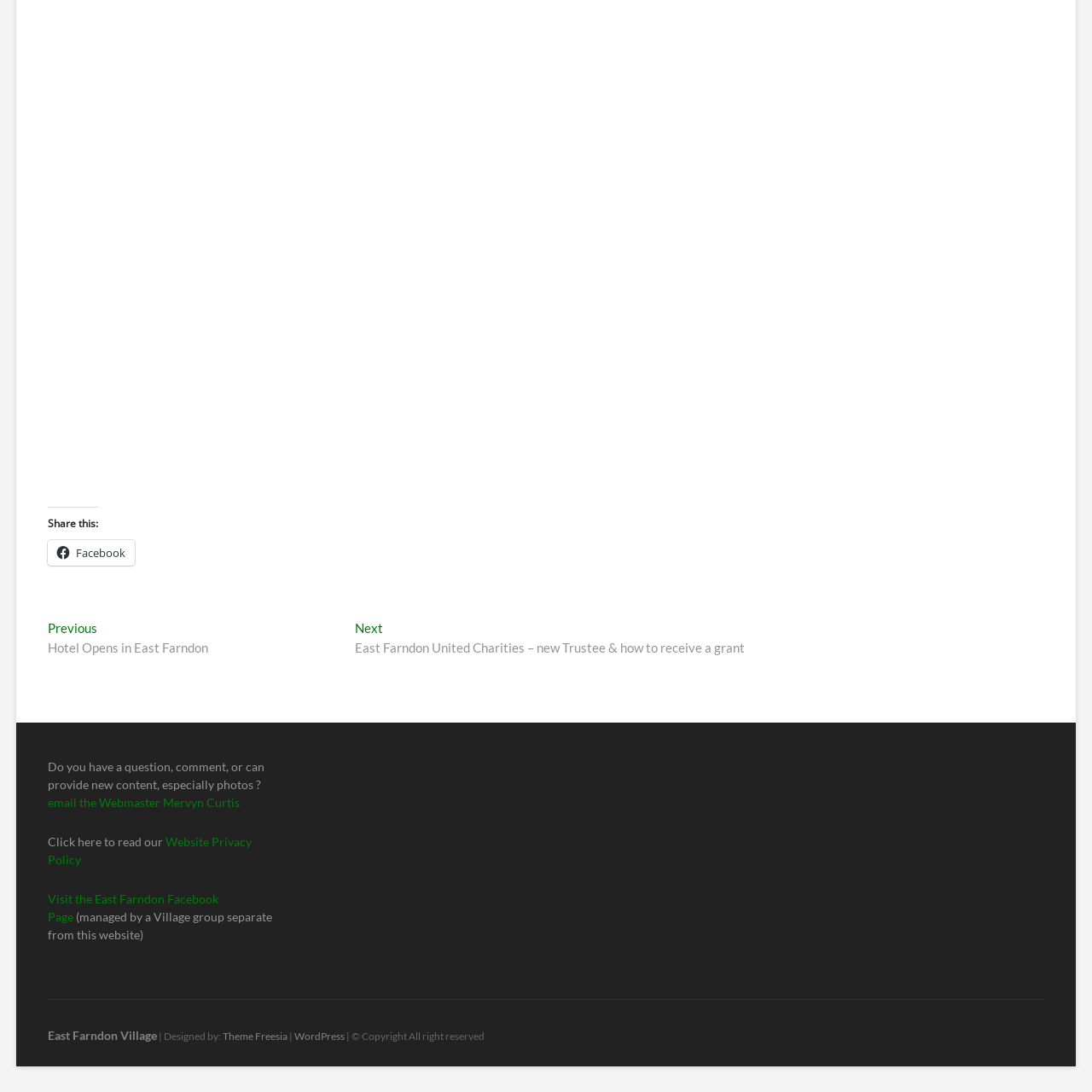Predict the bounding box of the UI element based on the description: "Facebook". The coordinates should be four float numbers between 0 and 1, formatted as [left, top, right, bottom].

[0.044, 0.495, 0.124, 0.518]